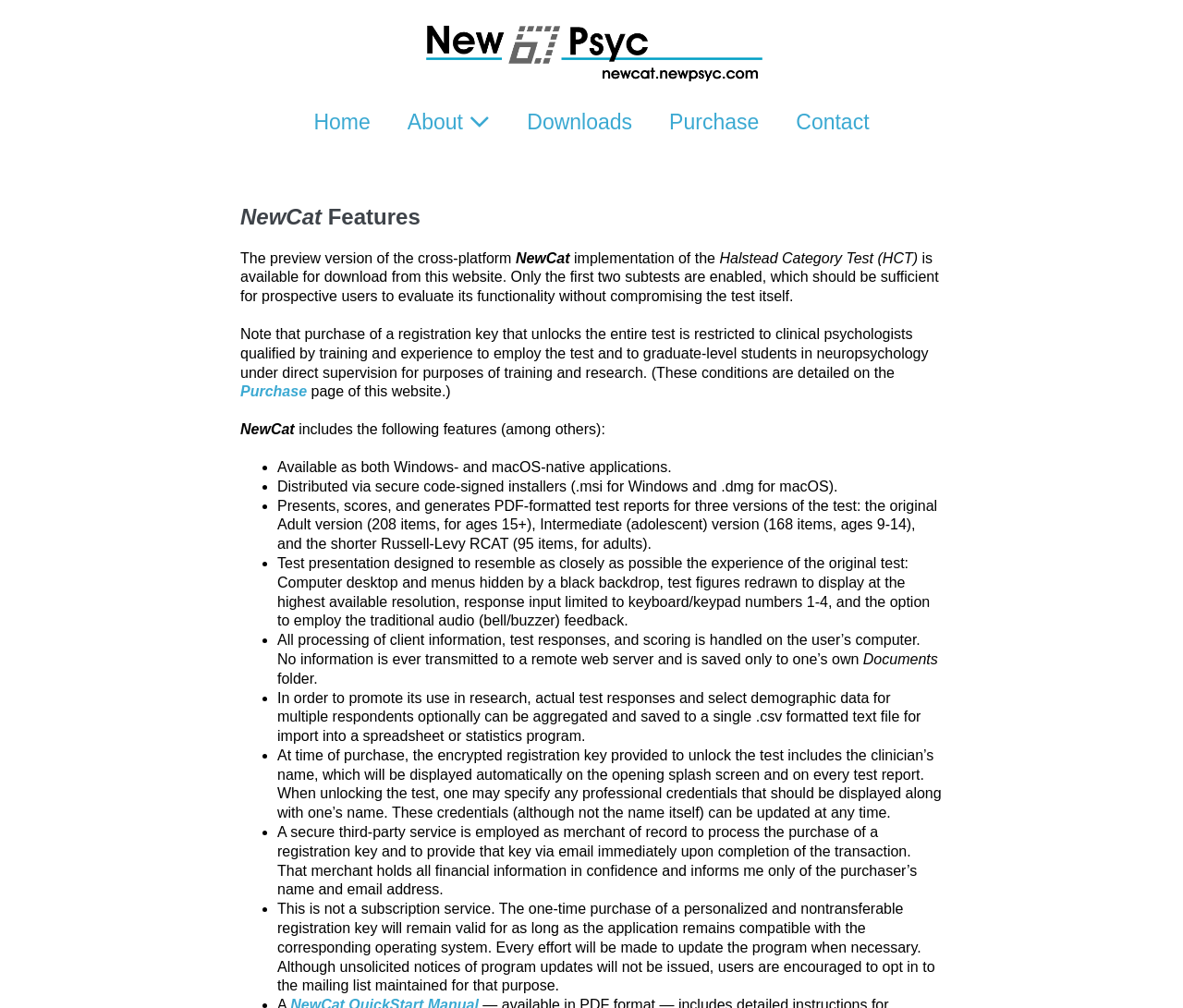Using the information from the screenshot, answer the following question thoroughly:
What is the purpose of the audio feedback option in NewCat?

I found the answer by reading the static text elements on the webpage, specifically the text 'the option to employ the traditional audio (bell/buzzer) feedback' which indicates that the audio feedback option is for traditional audio feedback, specifically the bell/buzzer sound.